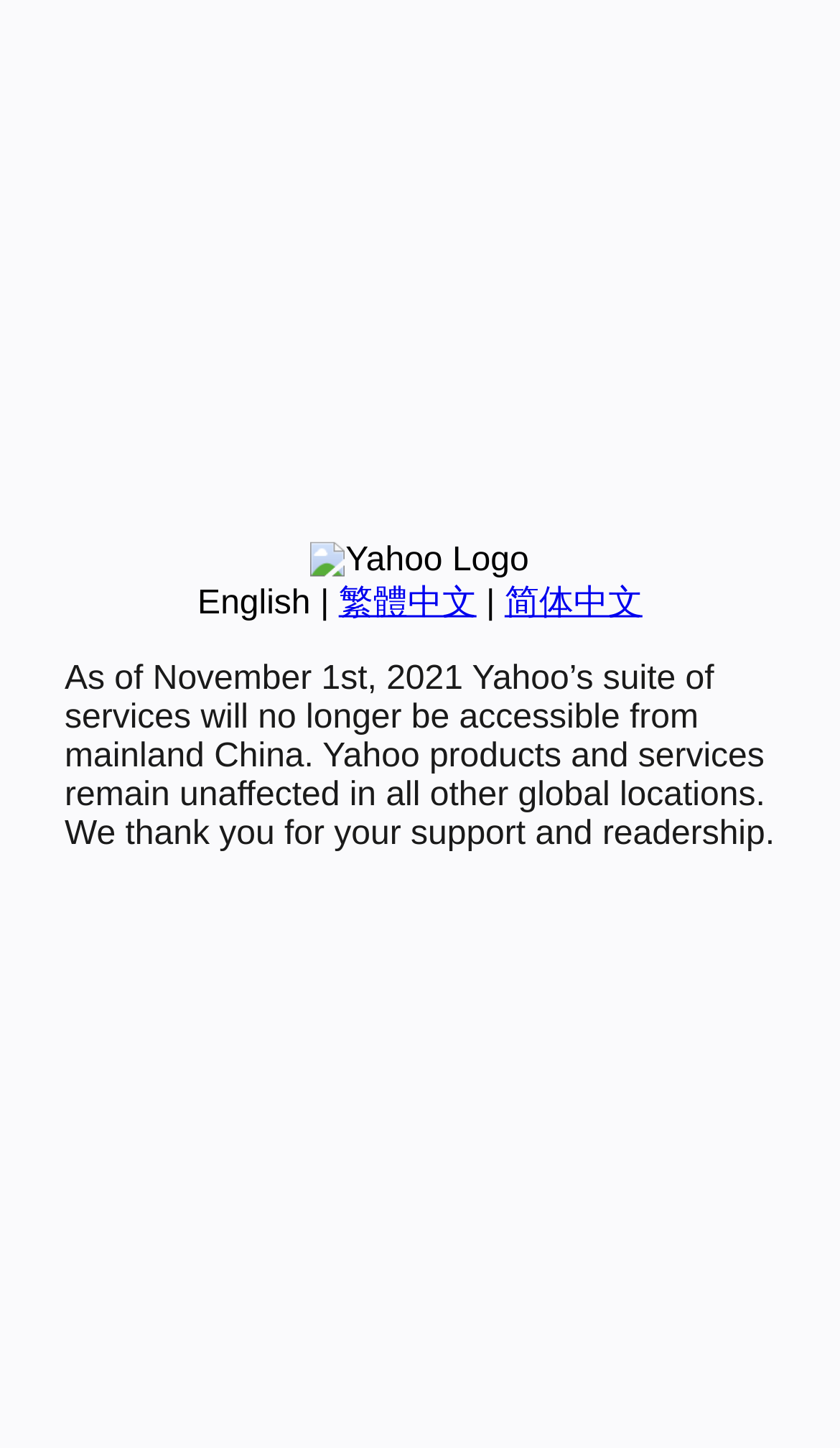Given the element description: "简体中文", predict the bounding box coordinates of this UI element. The coordinates must be four float numbers between 0 and 1, given as [left, top, right, bottom].

[0.601, 0.404, 0.765, 0.429]